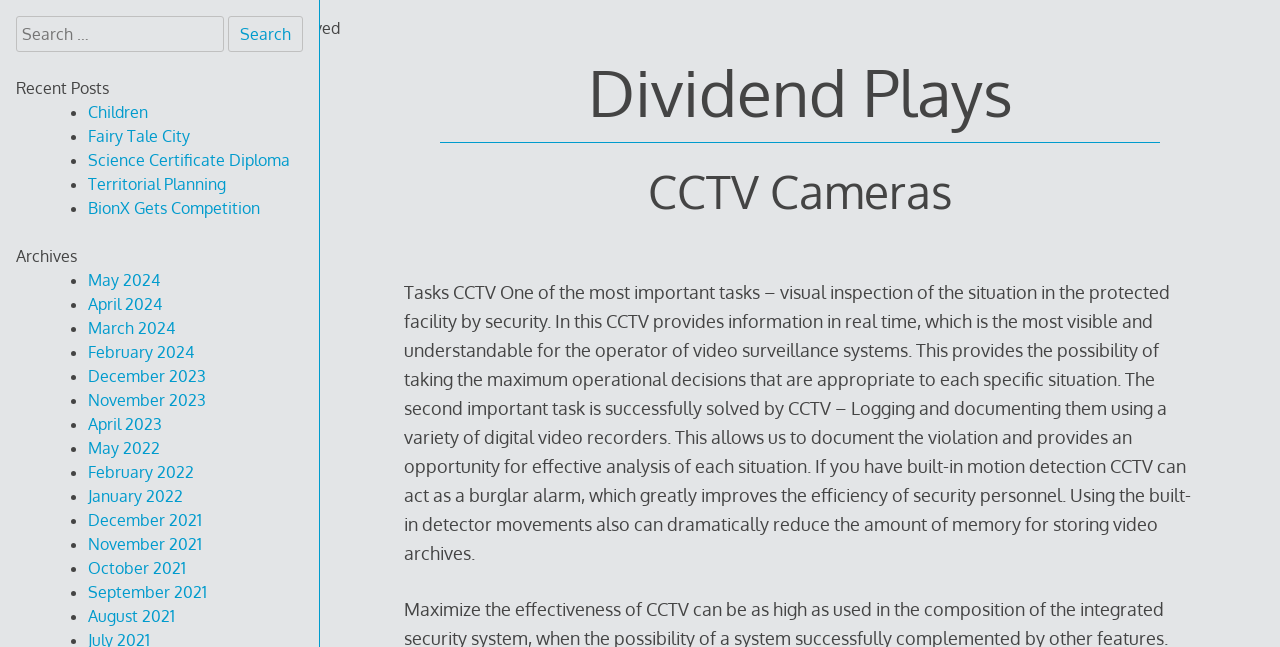Please give a short response to the question using one word or a phrase:
What is the purpose of CCTV?

Visual inspection and logging